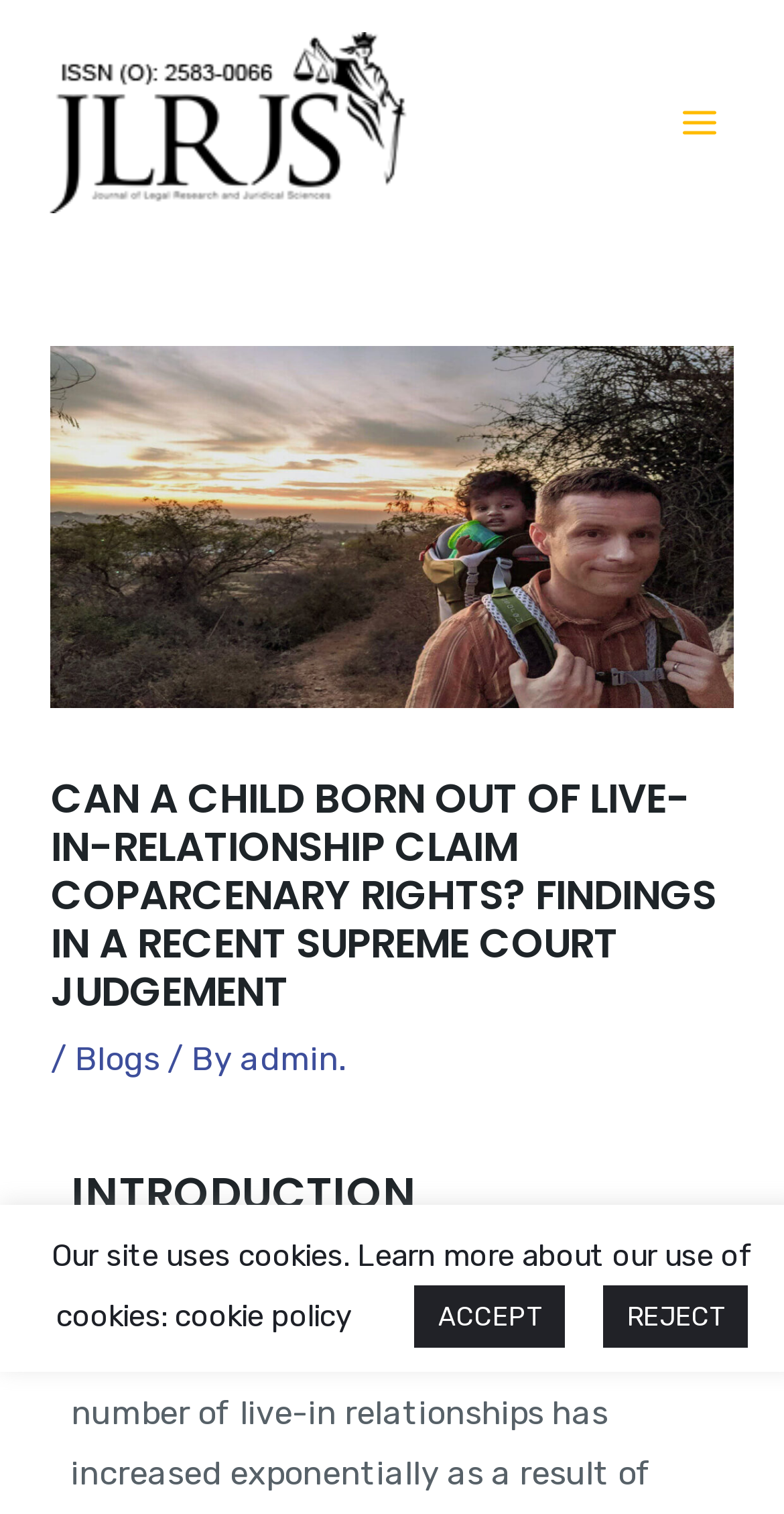Provide a comprehensive description of the webpage.

This webpage appears to be an article or blog post discussing a specific topic related to live-in relationships and coparcenary rights. The title of the article is prominently displayed at the top of the page, "CAN A CHILD BORN OUT OF LIVE-IN-RELATIONSHIP CLAIM COPARCENARY RIGHTS? FINDINGS IN A RECENT SUPREME COURT JUDGEMENT". 

Below the title, there is a horizontal section containing an image related to adoption issues amidst the pandemic, followed by a heading with the same title as the article. To the right of the heading, there is a link to "Blogs" and an author's name, "admin.". 

Further down, there is a section with a heading "INTRODUCTION", which likely marks the beginning of the article's content. 

On the top right corner, there is a main menu button, accompanied by a small image. At the very top of the page, there is a link to "jlrjs ISSN O" with a corresponding image. 

At the bottom of the page, there is a notice about the site's use of cookies, with a link to the cookie policy. Below this notice, there are two buttons, "ACCEPT" and "REJECT", allowing users to choose their preference regarding cookies.